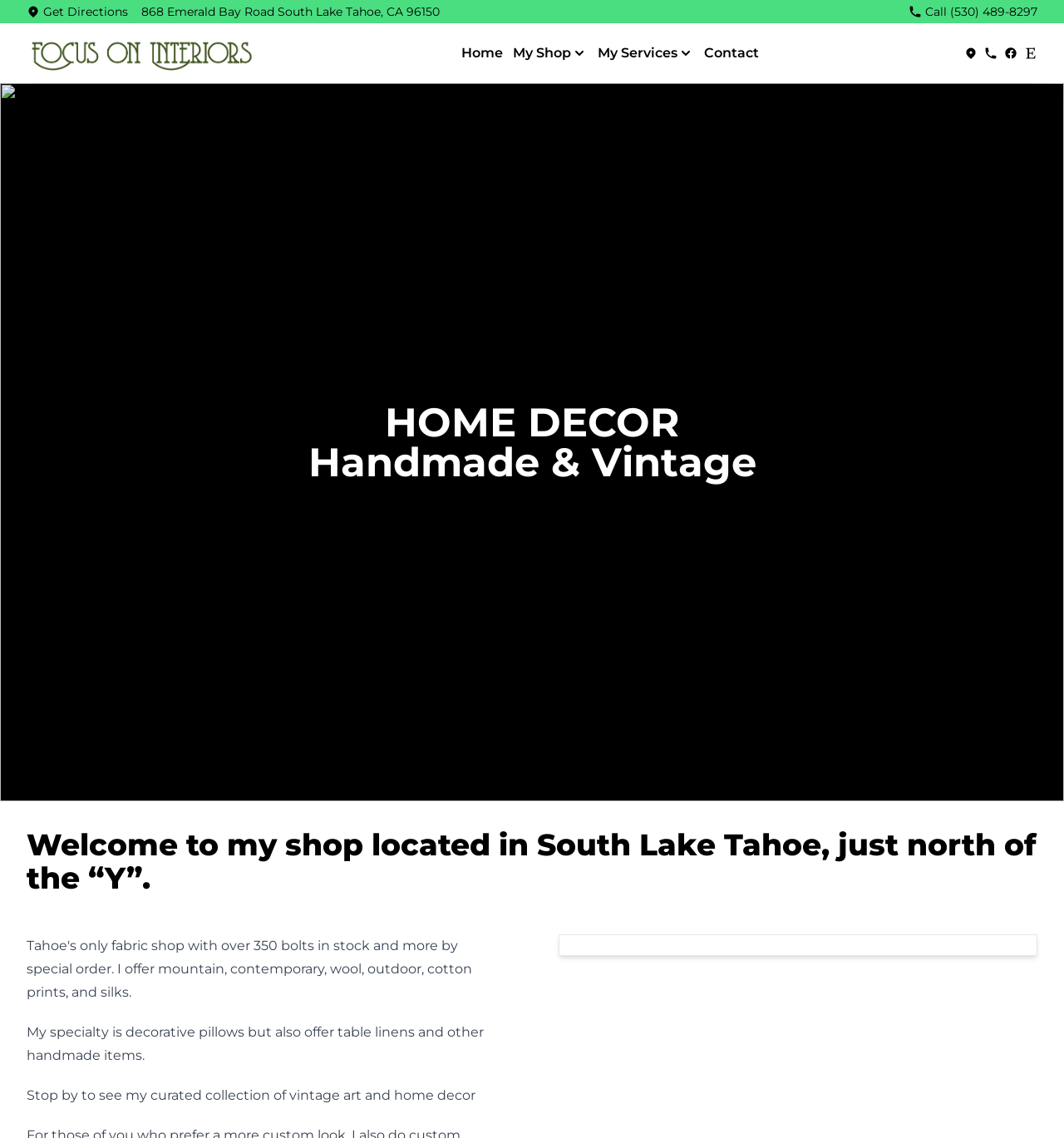Predict the bounding box of the UI element that fits this description: "aria-label="Advertisement" name="aswift_2" title="Advertisement"".

None